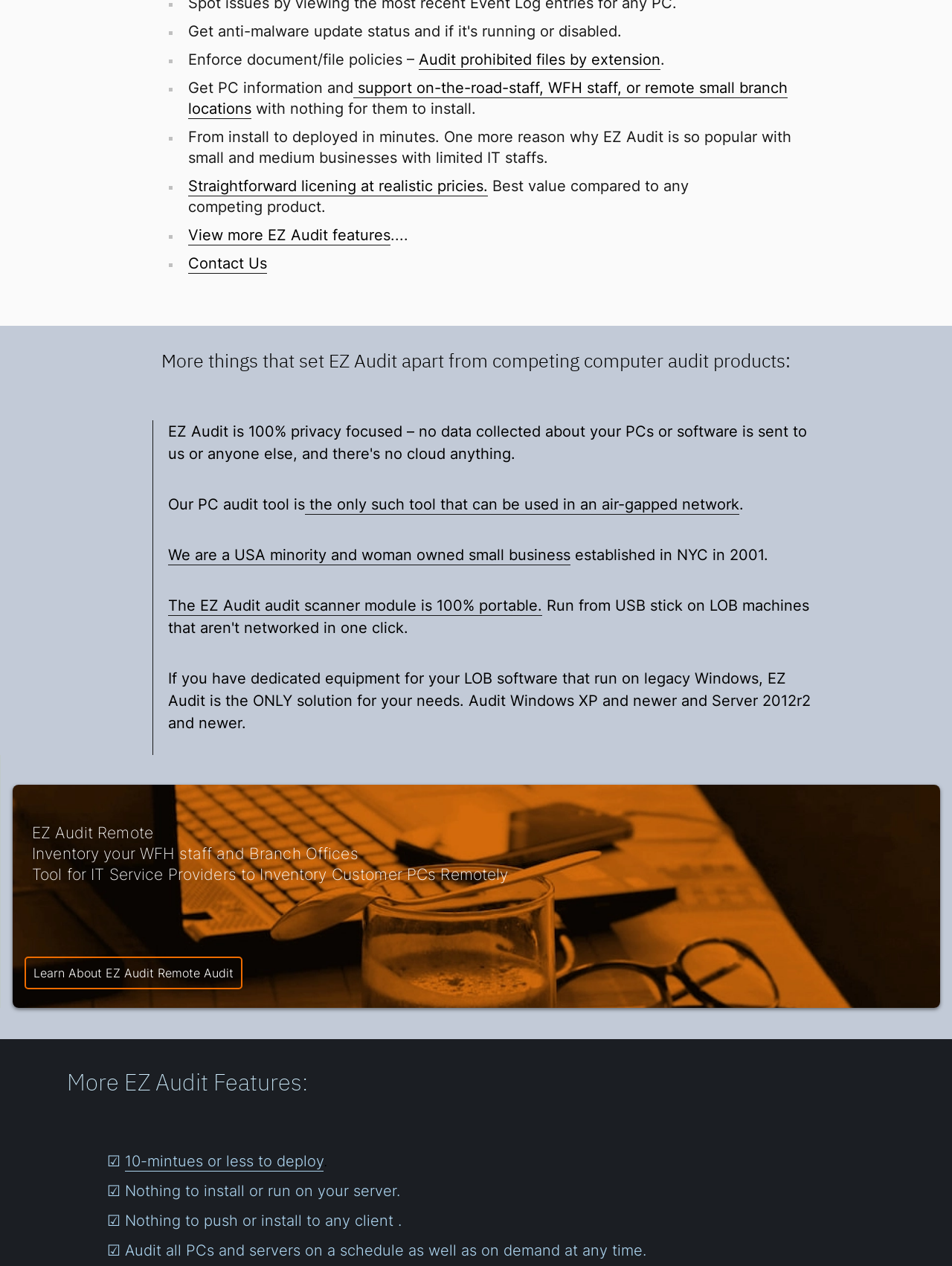Using the element description Read More, predict the bounding box coordinates for the UI element. Provide the coordinates in (top-left x, top-left y, bottom-right x, bottom-right y) format with values ranging from 0 to 1.

None